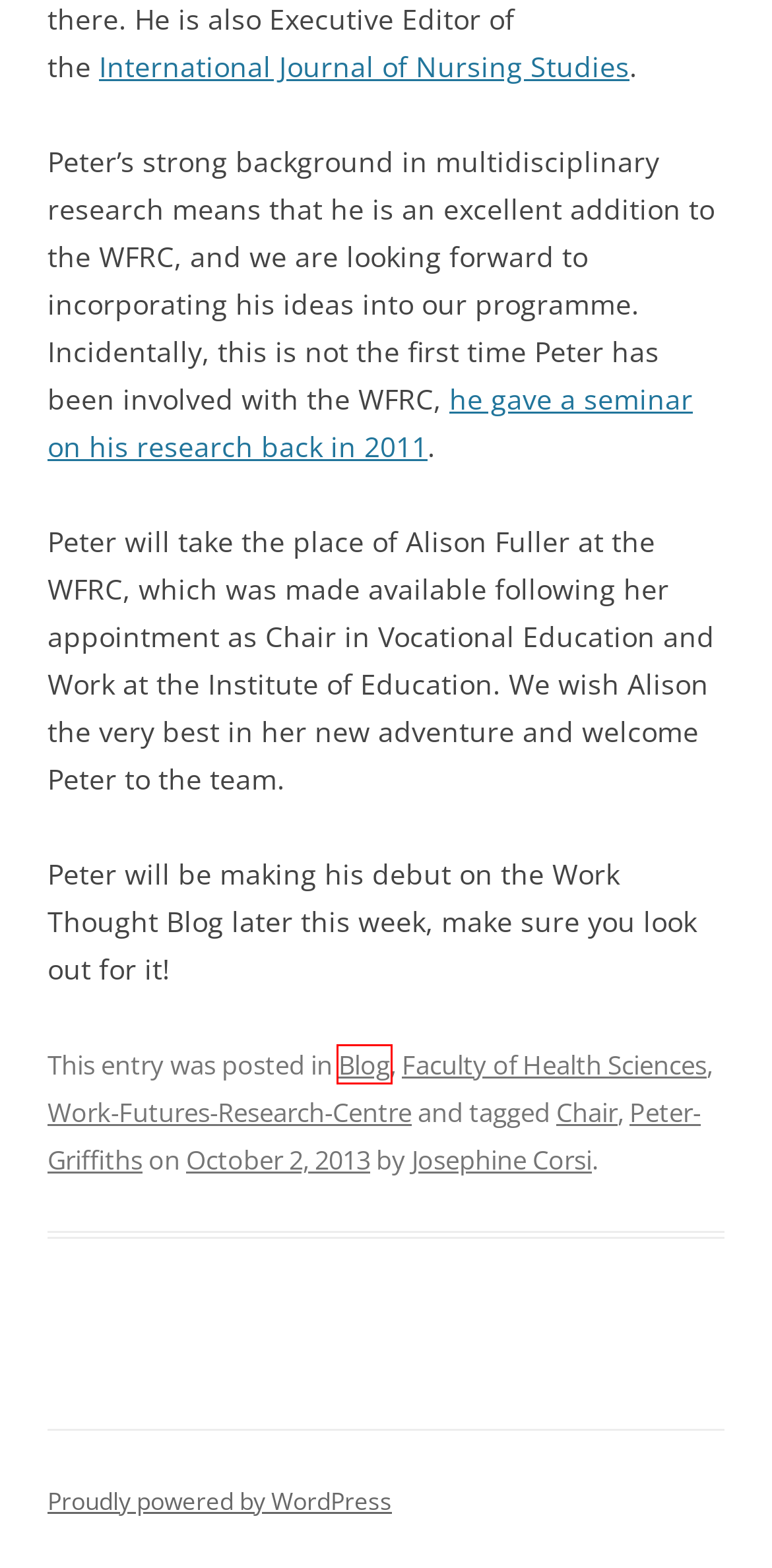You have a screenshot of a webpage with a red rectangle bounding box around a UI element. Choose the best description that matches the new page after clicking the element within the bounding box. The candidate descriptions are:
A. Research at the University of Southampton | University of Southampton
B. Work-Futures-Research-Centre Archives - Work Thought Blog
C. Work Thought Blog -
D. Blog Tool, Publishing Platform, and CMS – WordPress.org
E. Josephine Corsi, Author at Work Thought Blog
F. Faculty of Health Sciences Archives - Work Thought Blog
G. Find a person | University of Southampton
H. Blog Archives - Work Thought Blog

H